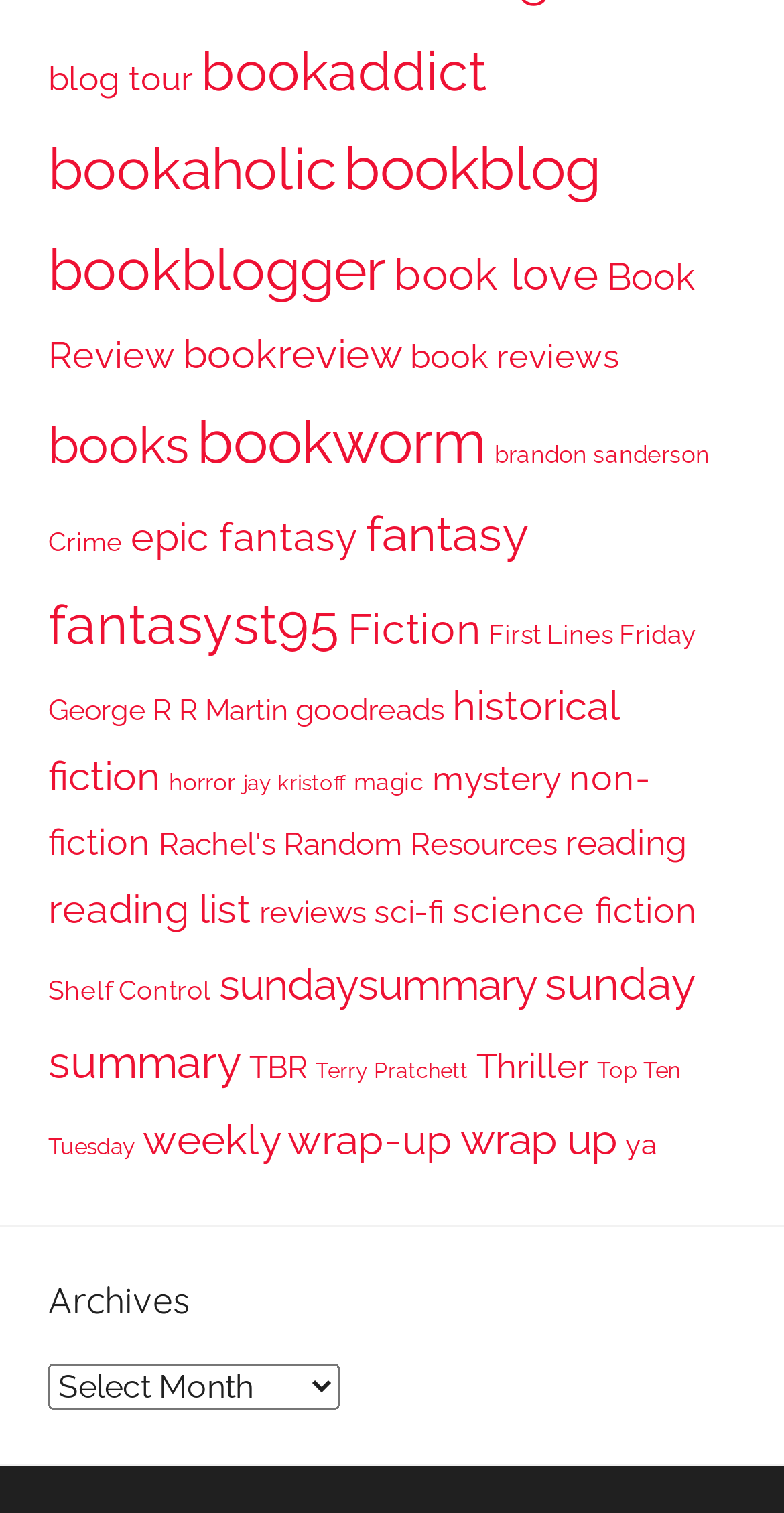Is the 'Archives' combobox expanded?
Please ensure your answer is as detailed and informative as possible.

I checked the properties of the 'Archives' combobox and found that its 'expanded' property is set to 'False', indicating that it is not expanded.